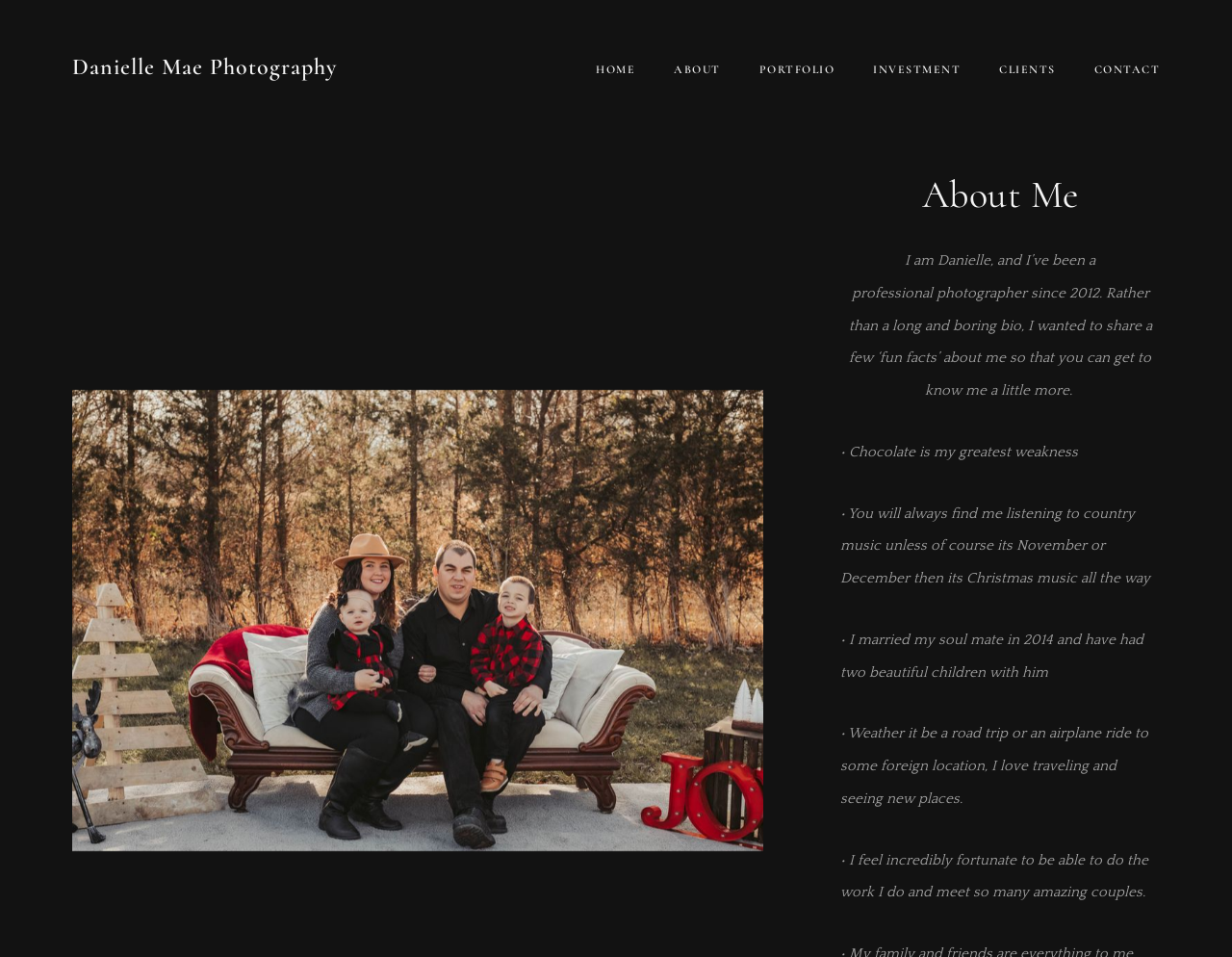What type of music does the photographer listen to?
Please provide a single word or phrase as your answer based on the screenshot.

Country music